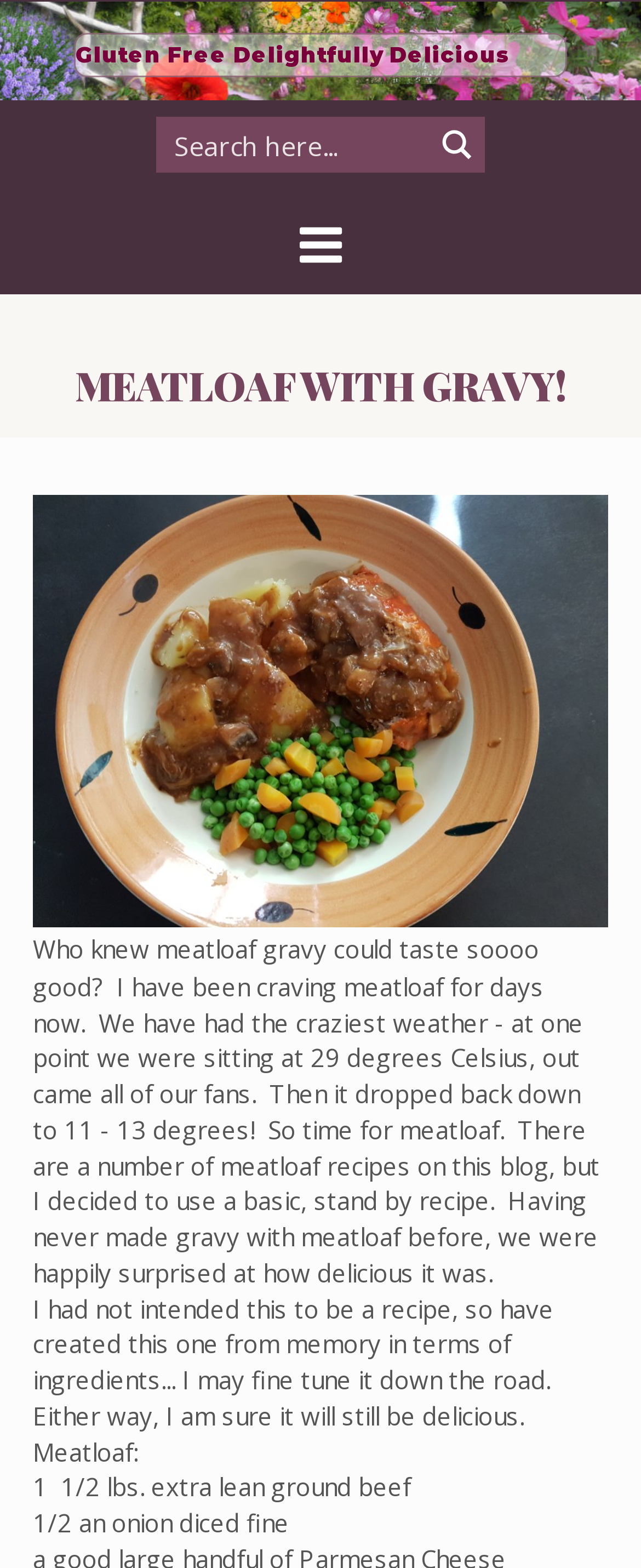What is the format of the recipe on the webpage?
Answer the question with a single word or phrase by looking at the picture.

Text-based